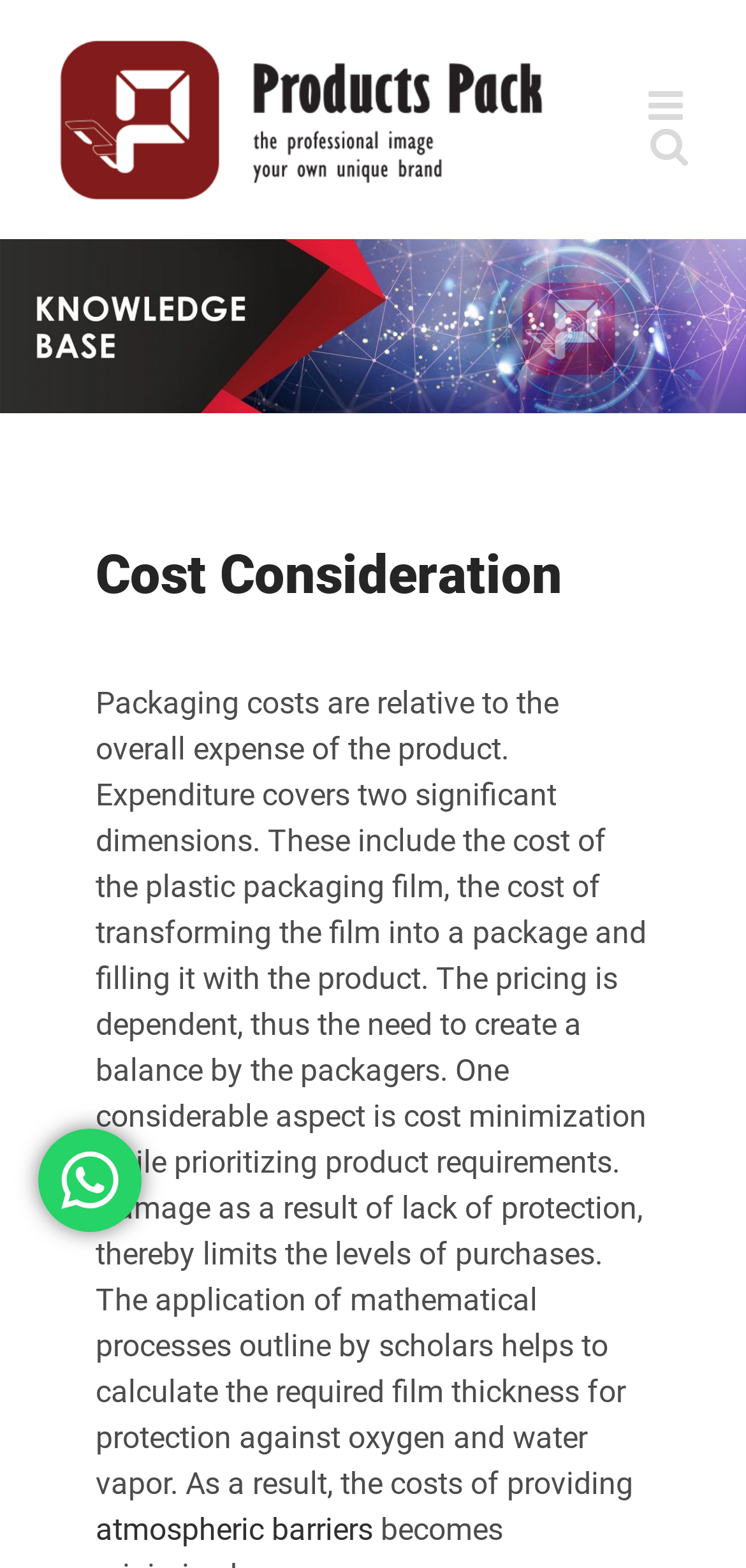What is the main topic of this webpage?
Using the image as a reference, answer the question with a short word or phrase.

Cost consideration in packaging